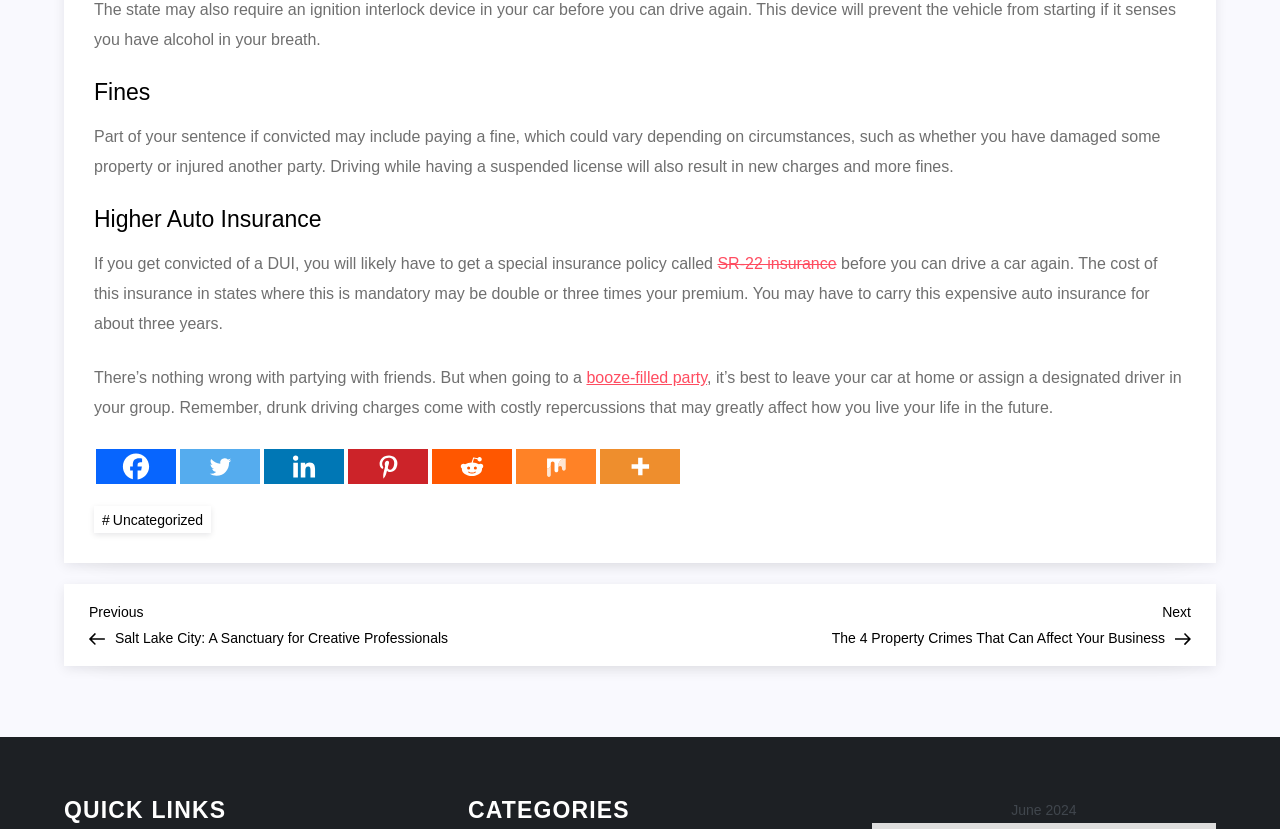Please identify the bounding box coordinates of the element's region that I should click in order to complete the following instruction: "Share on Twitter". The bounding box coordinates consist of four float numbers between 0 and 1, i.e., [left, top, right, bottom].

[0.141, 0.542, 0.203, 0.584]